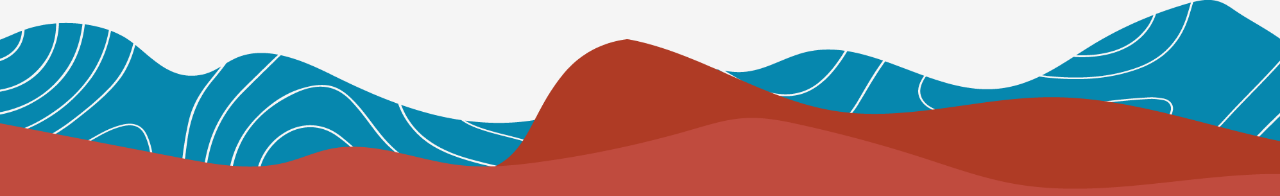Craft a thorough explanation of what is depicted in the image.

The image features a vibrant abstract design characterized by flowing waves and contours in a blend of blue and red hues. The top half showcases a rich blue background adorned with white wavy lines, representing movement and depth, while the lower portion shifts to a deep, warm red, creating a striking contrast. This artistic representation embodies themes of leadership and diversity, aligning with the overarching message of understanding, empathy, and the importance of different perspectives, as discussed in the accompanying text. This visual element enhances the narrative on inclusivity and the experiences of outsiders, resonating with the call for greater awareness and understanding within diverse communities.